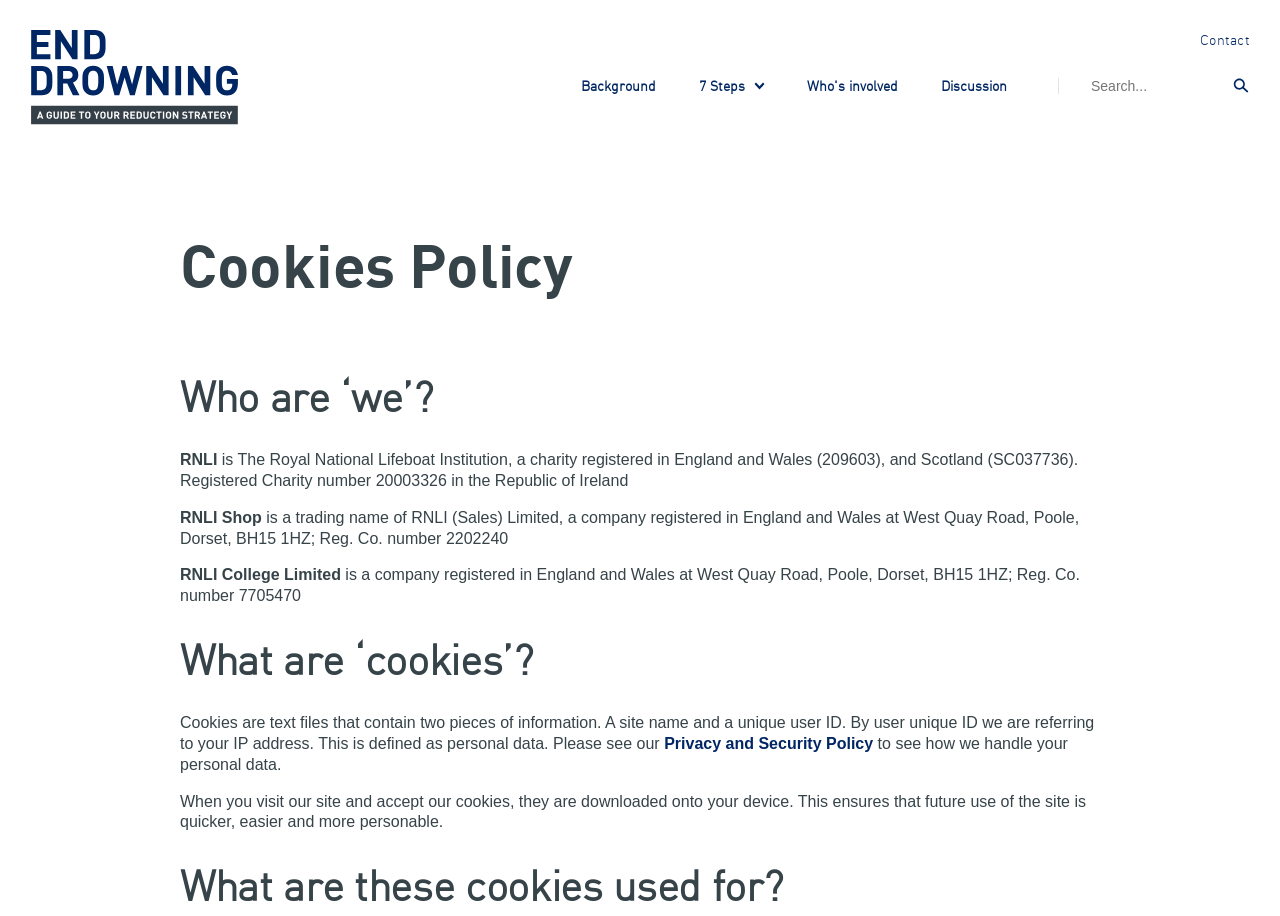Given the element description parent_node: Submit name="q" placeholder="Search...", predict the bounding box coordinates for the UI element in the webpage screenshot. The format should be (top-left x, top-left y, bottom-right x, bottom-right y), and the values should be between 0 and 1.

[0.846, 0.071, 0.987, 0.117]